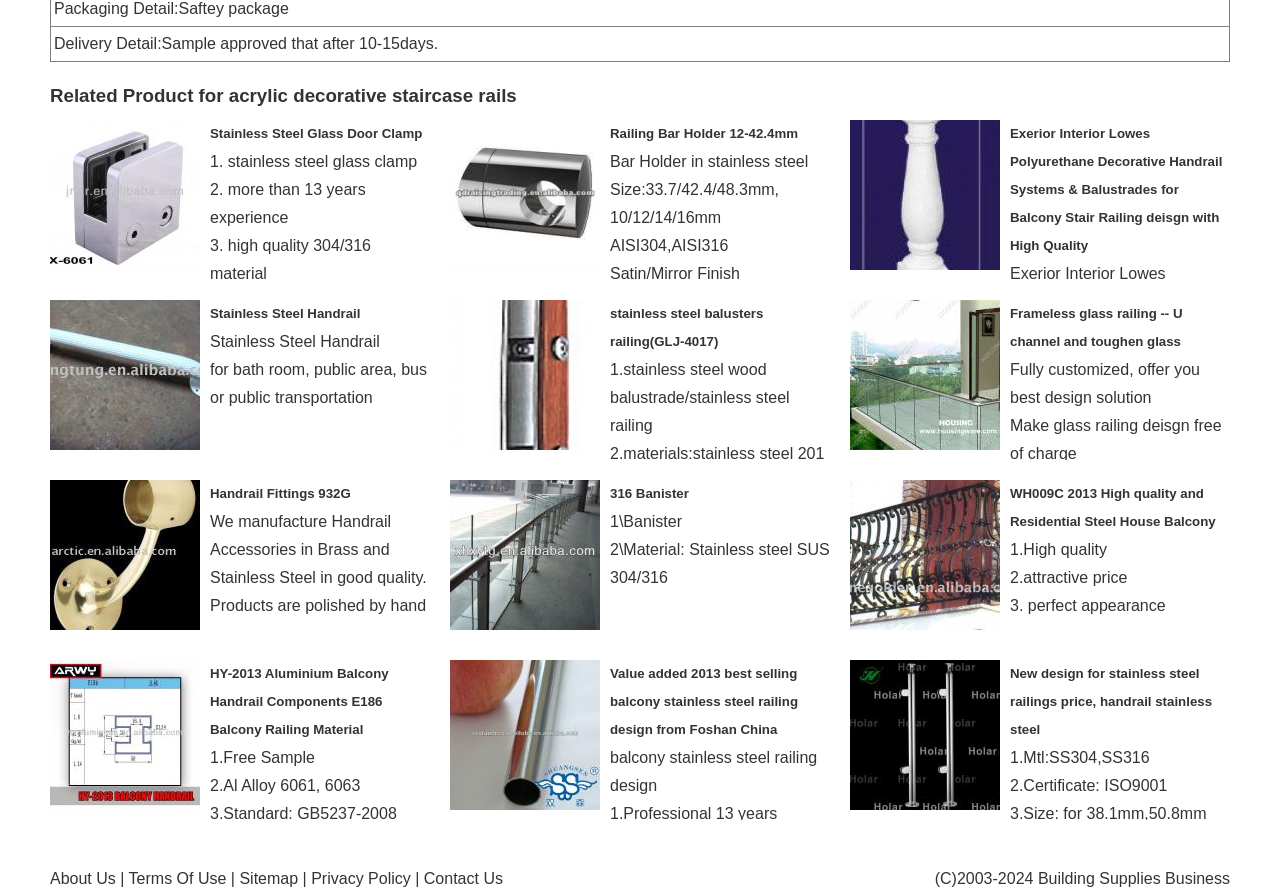Pinpoint the bounding box coordinates of the element that must be clicked to accomplish the following instruction: "View the image of 'WH009C 2013 High quality and Residential Steel House Balcony'". The coordinates should be in the format of four float numbers between 0 and 1, i.e., [left, top, right, bottom].

[0.664, 0.541, 0.781, 0.709]